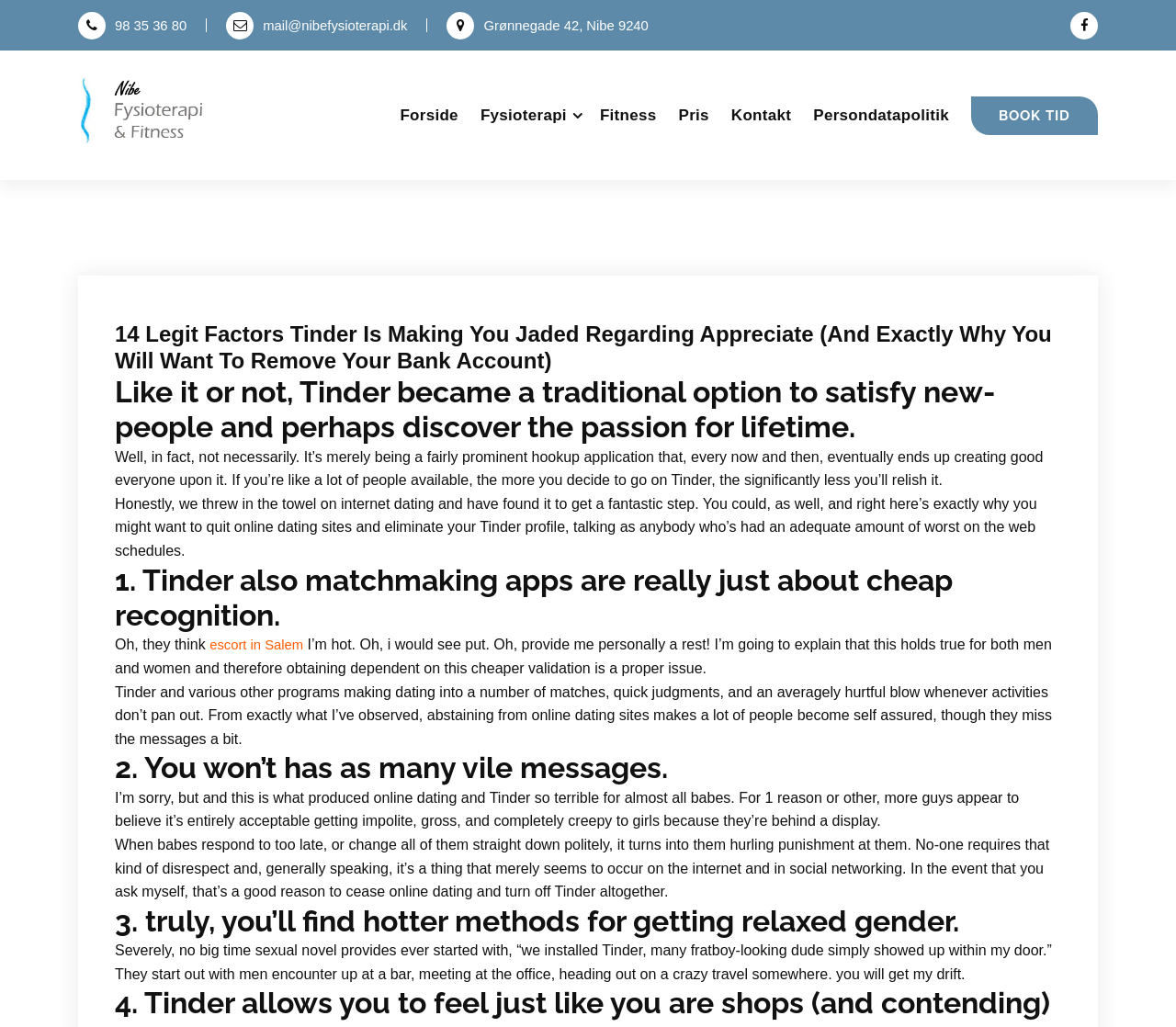Bounding box coordinates are specified in the format (top-left x, top-left y, bottom-right x, bottom-right y). All values are floating point numbers bounded between 0 and 1. Please provide the bounding box coordinate of the region this sentence describes: escort in Salem

[0.178, 0.621, 0.258, 0.635]